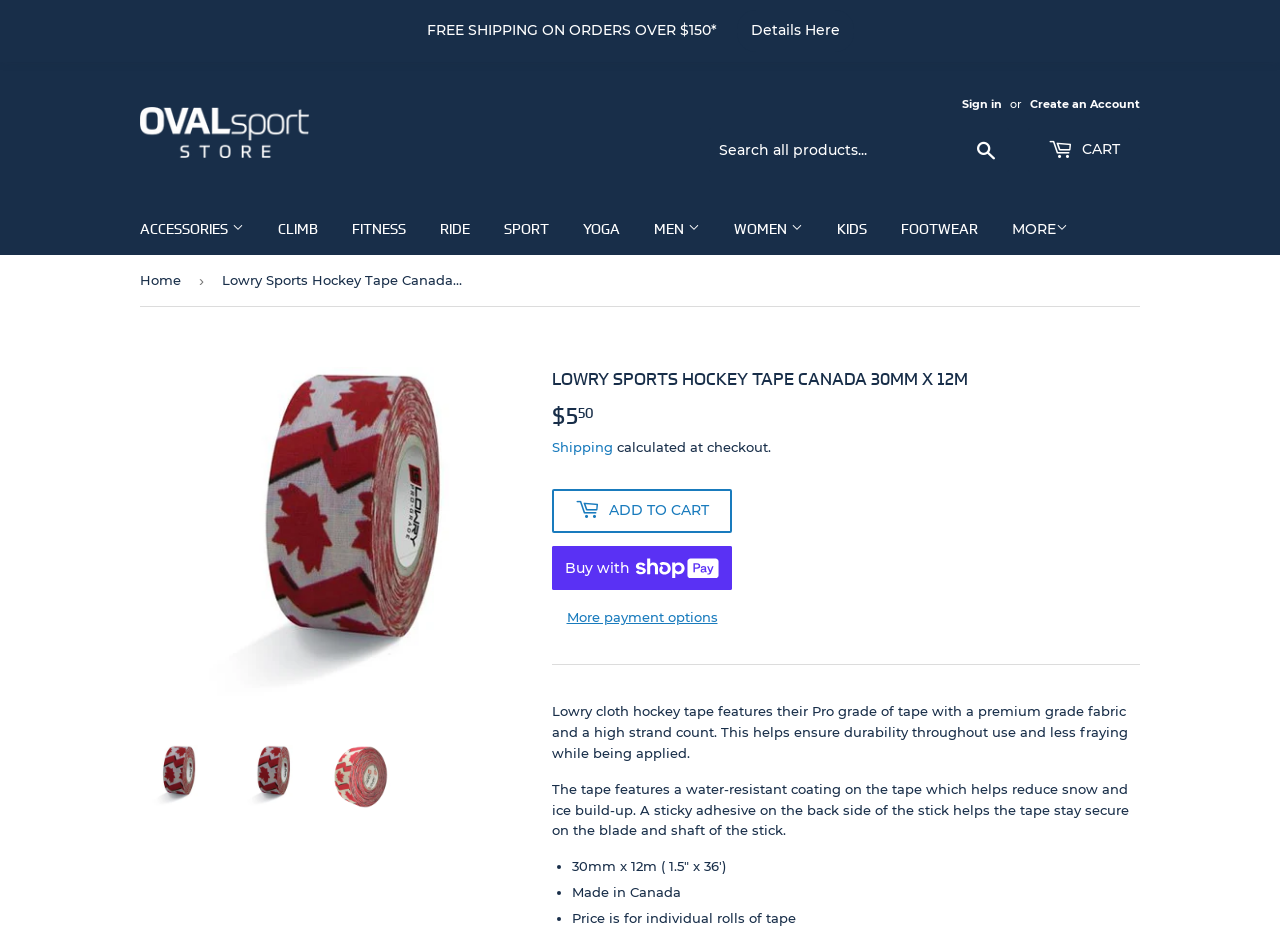Pinpoint the bounding box coordinates of the area that should be clicked to complete the following instruction: "Search all products". The coordinates must be given as four float numbers between 0 and 1, i.e., [left, top, right, bottom].

[0.554, 0.137, 0.788, 0.184]